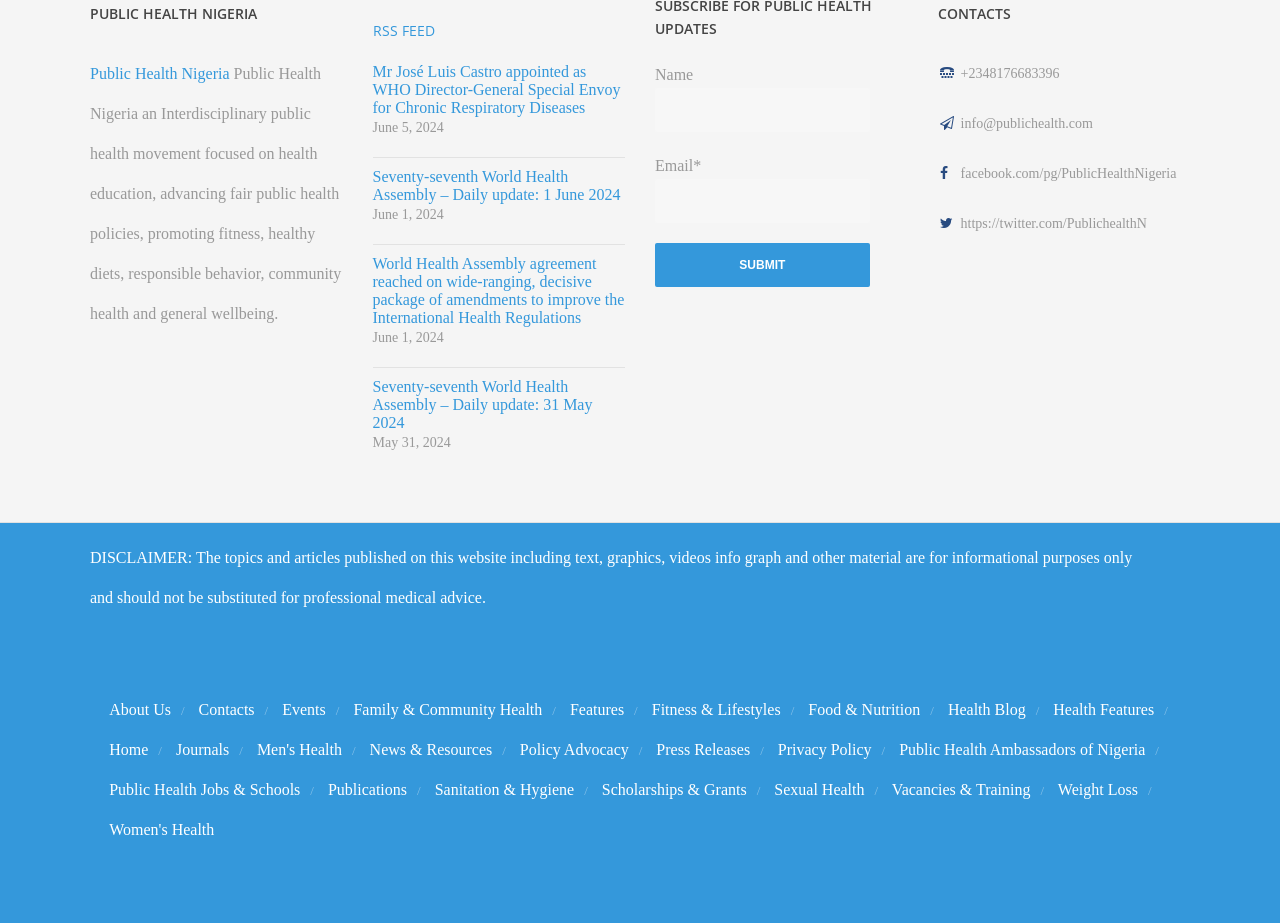Could you locate the bounding box coordinates for the section that should be clicked to accomplish this task: "Click the 'Submit' button".

[0.512, 0.263, 0.679, 0.311]